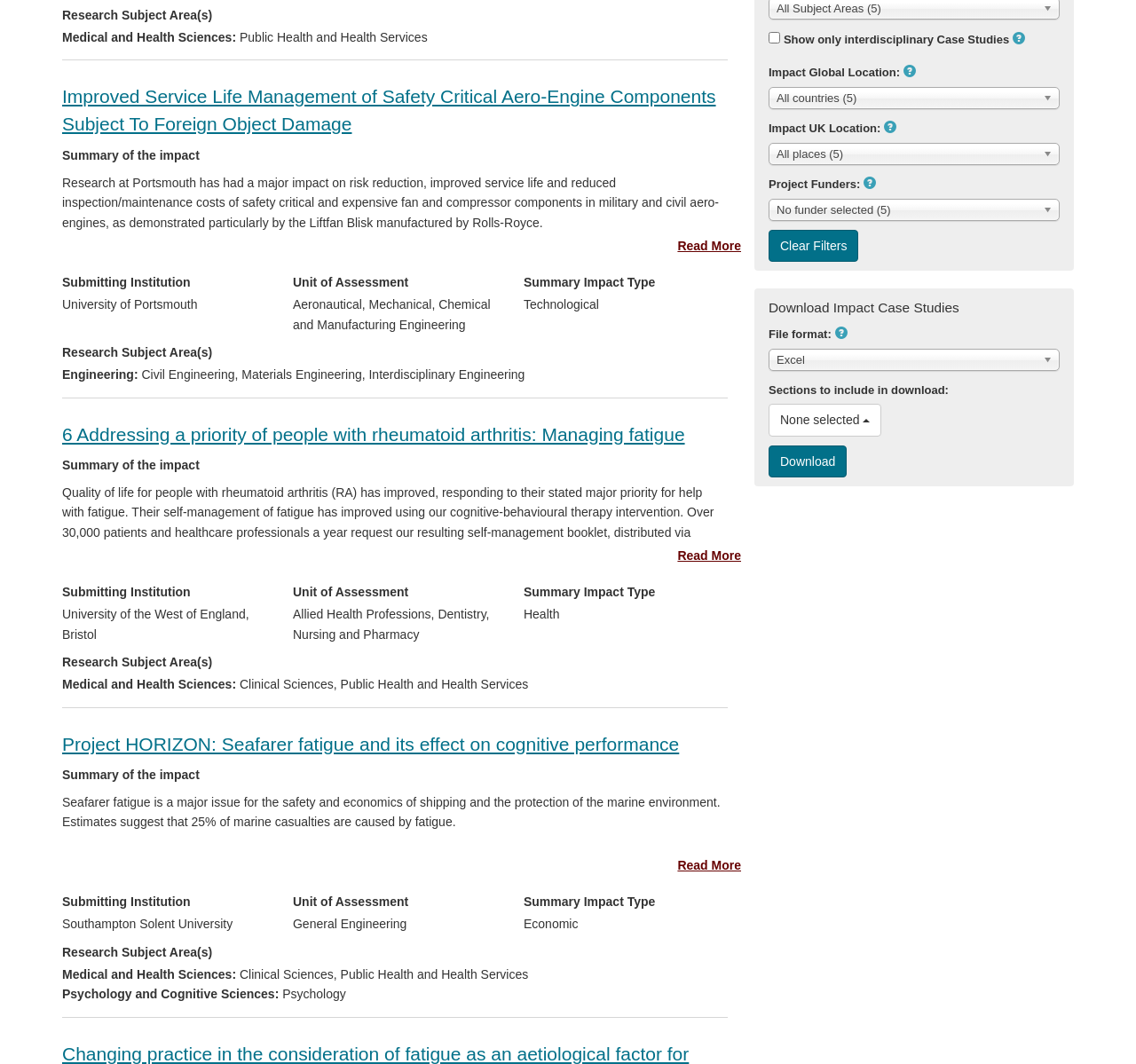Using the format (top-left x, top-left y, bottom-right x, bottom-right y), provide the bounding box coordinates for the described UI element. All values should be floating point numbers between 0 and 1: All countries (5)

[0.677, 0.082, 0.933, 0.103]